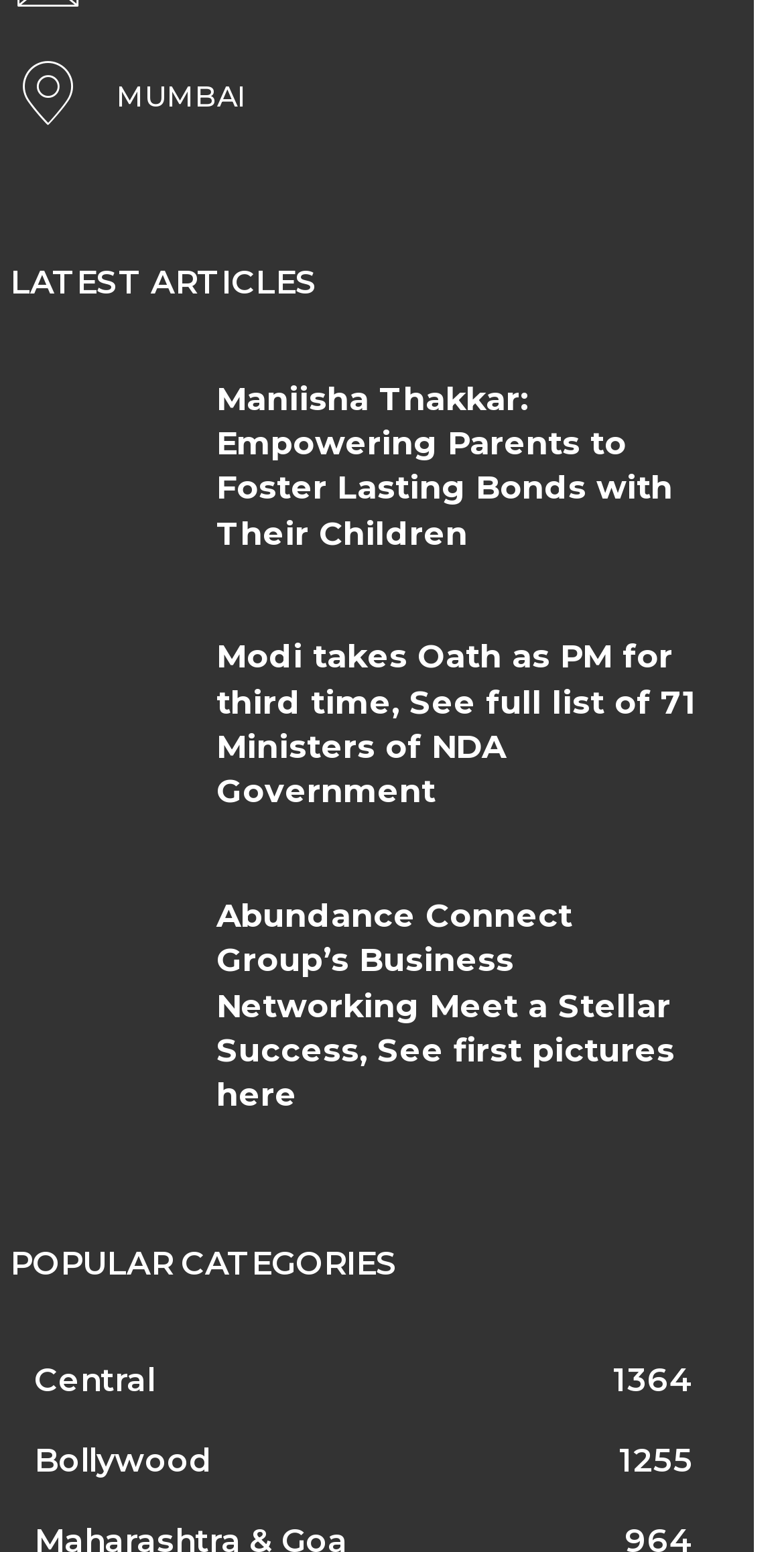Show me the bounding box coordinates of the clickable region to achieve the task as per the instruction: "Check out Bollywood news".

[0.044, 0.928, 0.269, 0.953]